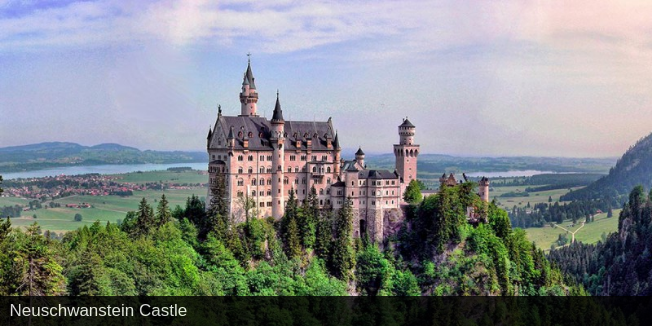Give a meticulous account of what the image depicts.

This stunning image captures Neuschwanstein Castle, an architectural marvel nestled in the Bavarian Alps of Germany. Built as a personal sanctuary for King Ludwig II in the late 19th century, this fairytale castle is renowned for its breathtaking beauty and picturesque location. Surrounded by lush greenery and breathtaking landscapes, Neuschwanstein attracts over 1.4 million visitors annually, who come to admire its romantic design and the idyllic setting of rolling hills and forests. The castle, although unfinished, remains one of the most important and celebrated landmarks in the world, symbolizing the king’s elusive dreams and his desire to escape from the pressures of public life.